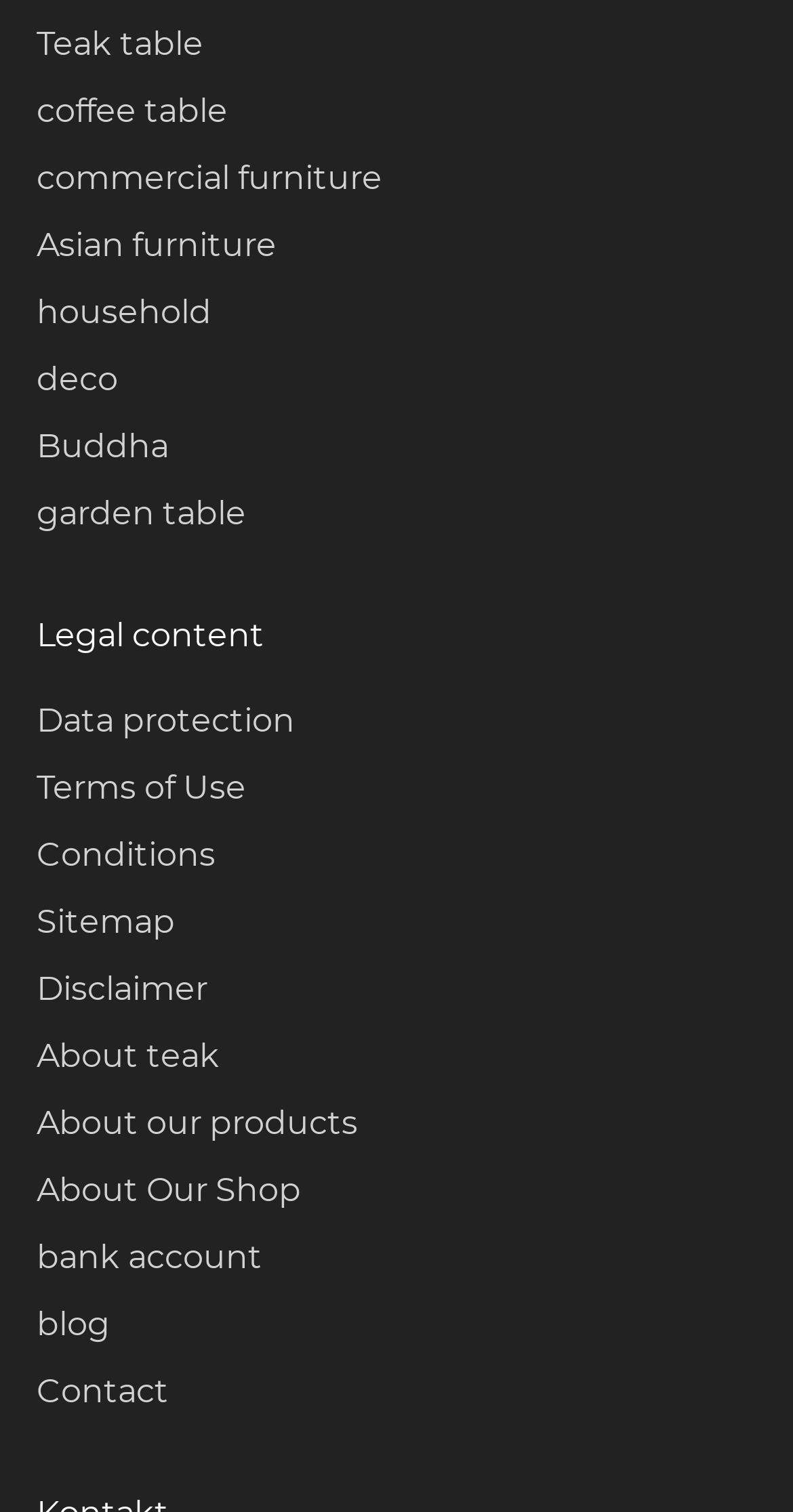Determine the bounding box coordinates for the clickable element required to fulfill the instruction: "Contact the shop". Provide the coordinates as four float numbers between 0 and 1, i.e., [left, top, right, bottom].

[0.046, 0.907, 0.213, 0.933]